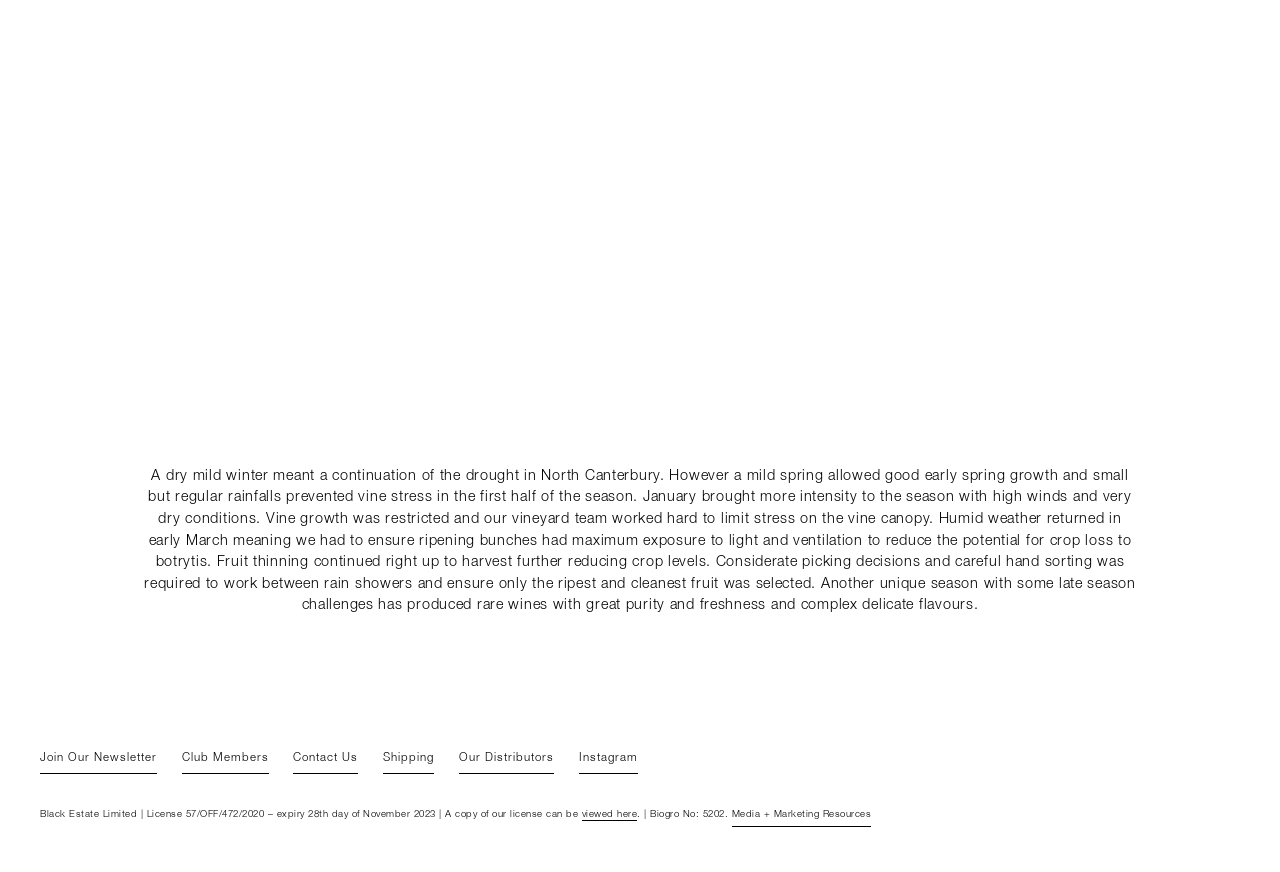Find the bounding box coordinates of the area to click in order to follow the instruction: "Follow on Instagram".

[0.452, 0.858, 0.498, 0.887]